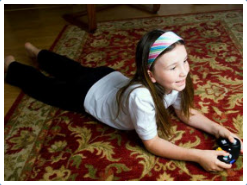What is the atmosphere of the surrounding environment?
Using the image as a reference, give a one-word or short phrase answer.

Cozy and inviting